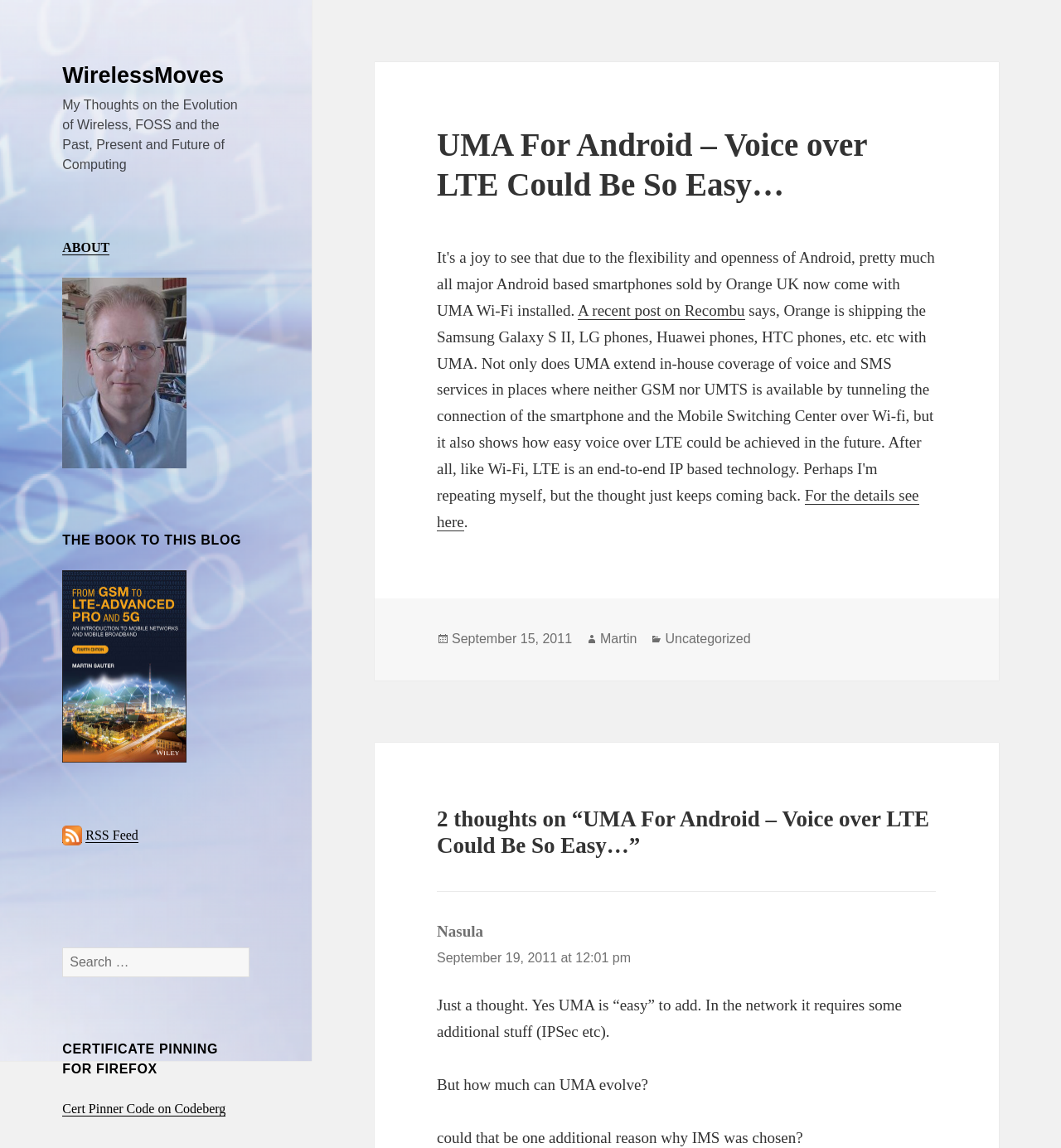Locate the primary heading on the webpage and return its text.

UMA For Android – Voice over LTE Could Be So Easy…